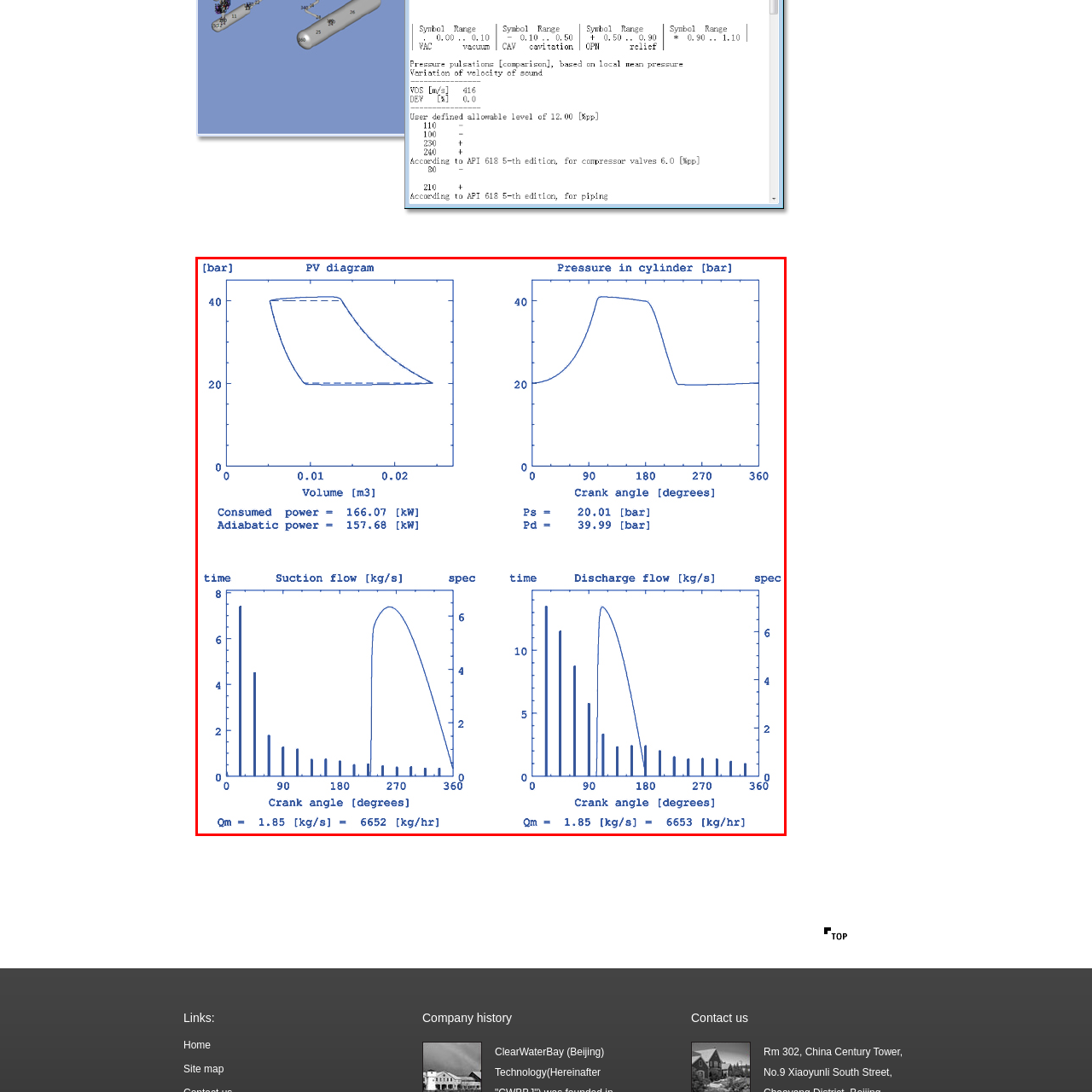Offer an in-depth description of the scene contained in the red rectangle.

The image presents a comprehensive analysis of a thermodynamic process through a series of four graphs. 

1. **Top Left: PV Diagram** - This graph illustrates the relationship between pressure (in bars) and volume (in cubic meters). The curve depicts the work done during the process, including two notable power metrics: consumed power at 166.07 kW and adiabatic power at 157.68 kW.

2. **Top Right: Pressure in Cylinder** - This chart tracks the pressure within a cylinder as a function of crank angle (degrees), showing fluctuating values over a complete cycle. The corresponding pressures are noted, with peak pressures at Ps = 20.01 bar and Pd = 39.99 bar, indicating critical points in cylinder operation.

3. **Bottom Left: Suction Flow** - This graph represents the suction flow rate (in kg/s) relative to the crank angle over time. The peak flow rate and its oscillating behavior illustrate the dynamics of the suction process.

4. **Bottom Right: Discharge Flow** - Similar to the suction flow, this chart measures the discharge flow rate (in kg/s) against the crank angle, highlighting the variations during operation. It also provides a documented flow rate, showing maximum discharge values.

Together, these graphs offer vital insights into the performance characteristics of the mechanical system, highlighting efficiency, power consumption, and flow dynamics throughout the process cycle.